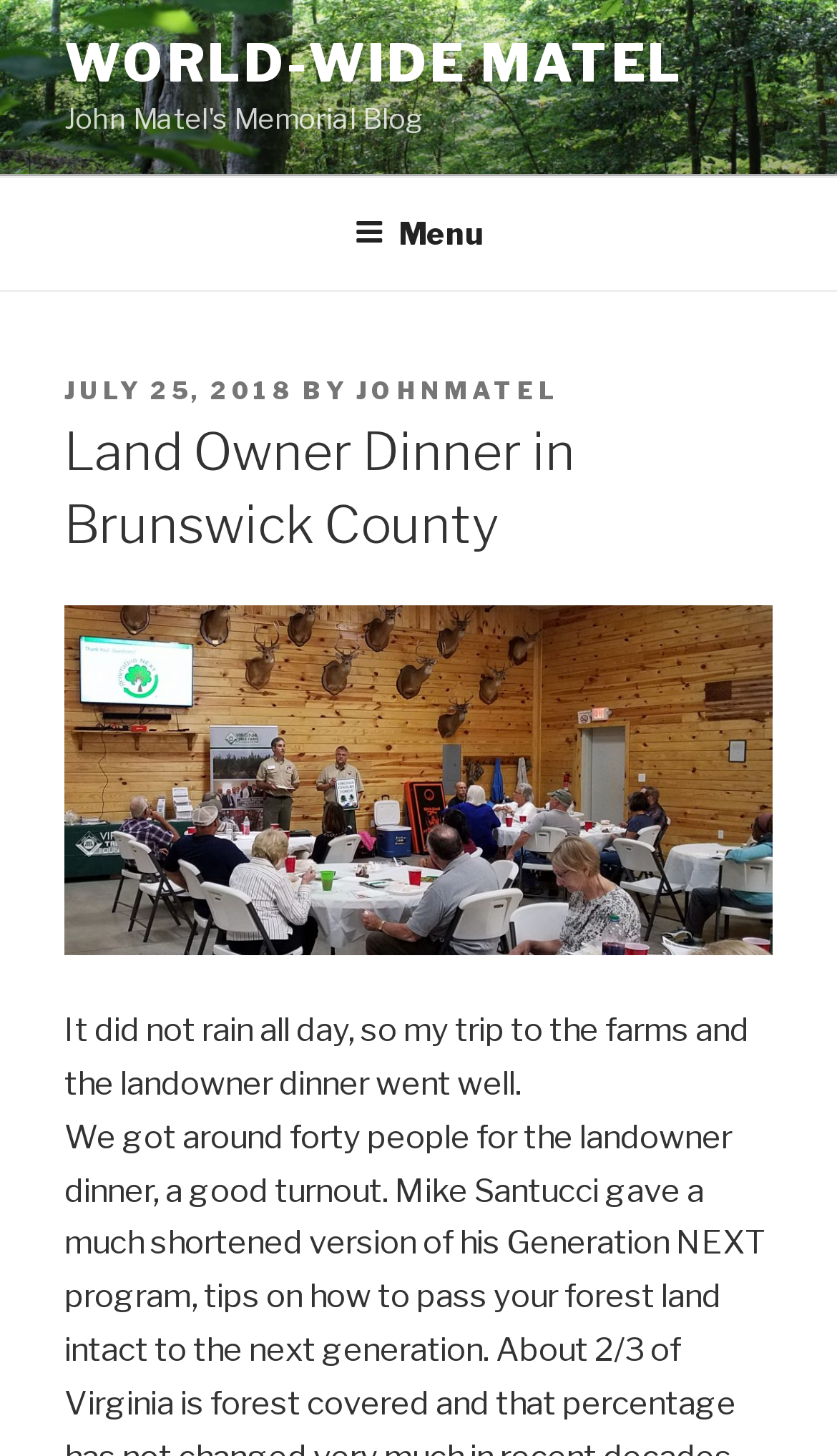Predict the bounding box coordinates for the UI element described as: "JohnMatel". The coordinates should be four float numbers between 0 and 1, presented as [left, top, right, bottom].

[0.426, 0.258, 0.667, 0.279]